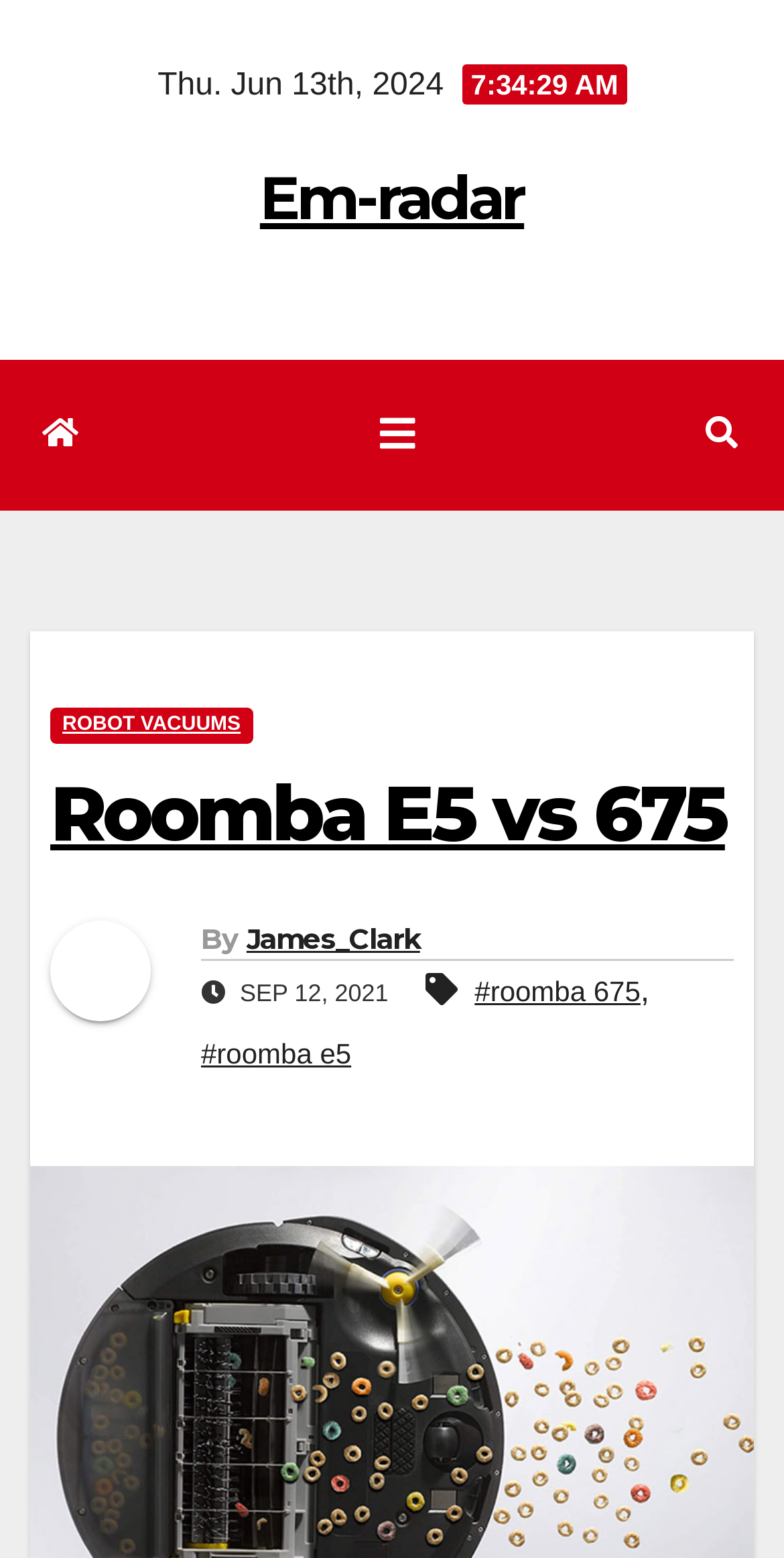Based on the image, give a detailed response to the question: Who is the author of the article?

I found the author's name by looking at the link element that says 'James_Clark' which is located below the heading 'Roomba E5 vs 675'.